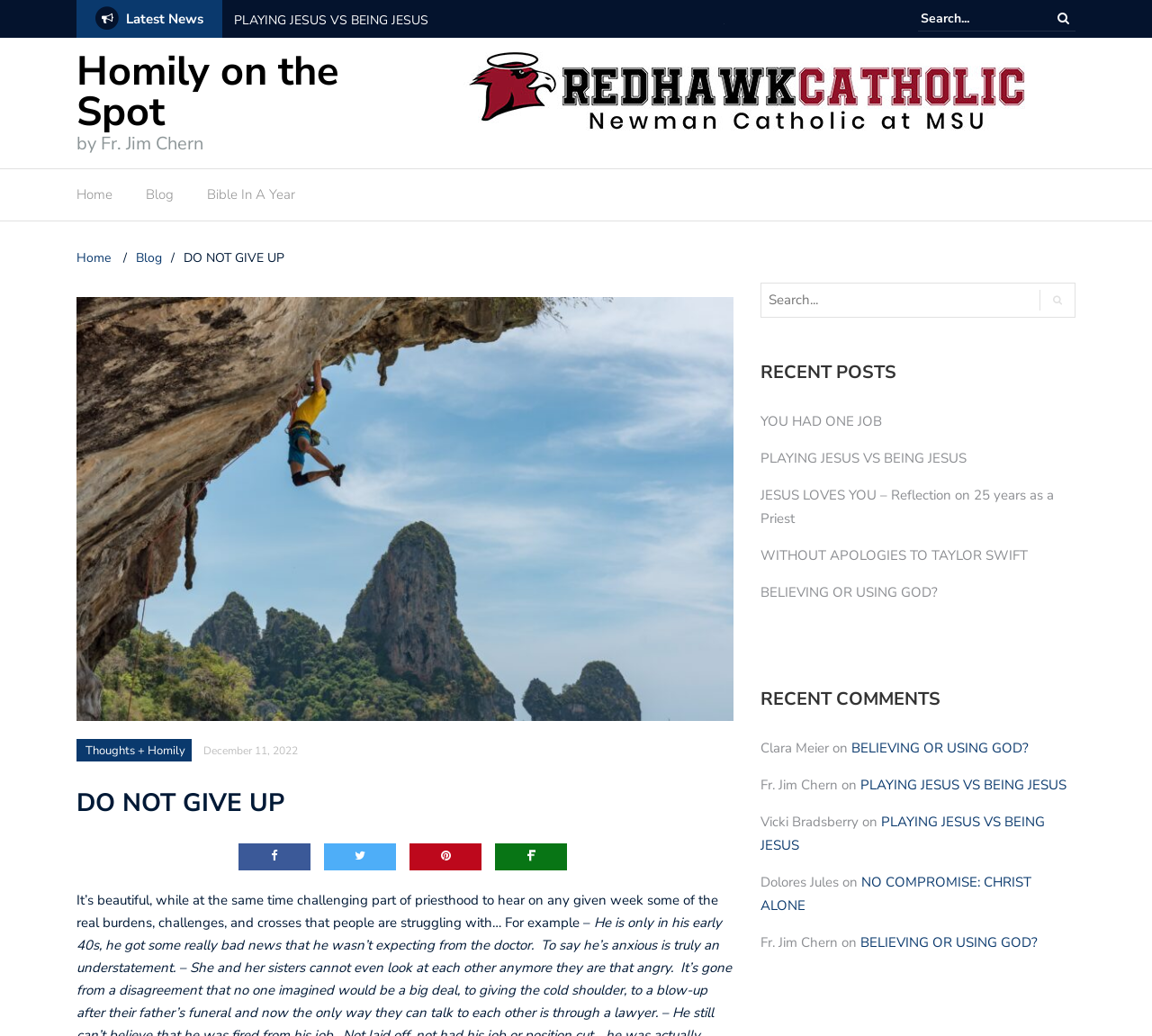Find the bounding box coordinates of the element you need to click on to perform this action: 'Search for something'. The coordinates should be represented by four float values between 0 and 1, in the format [left, top, right, bottom].

[0.797, 0.0, 0.934, 0.03]